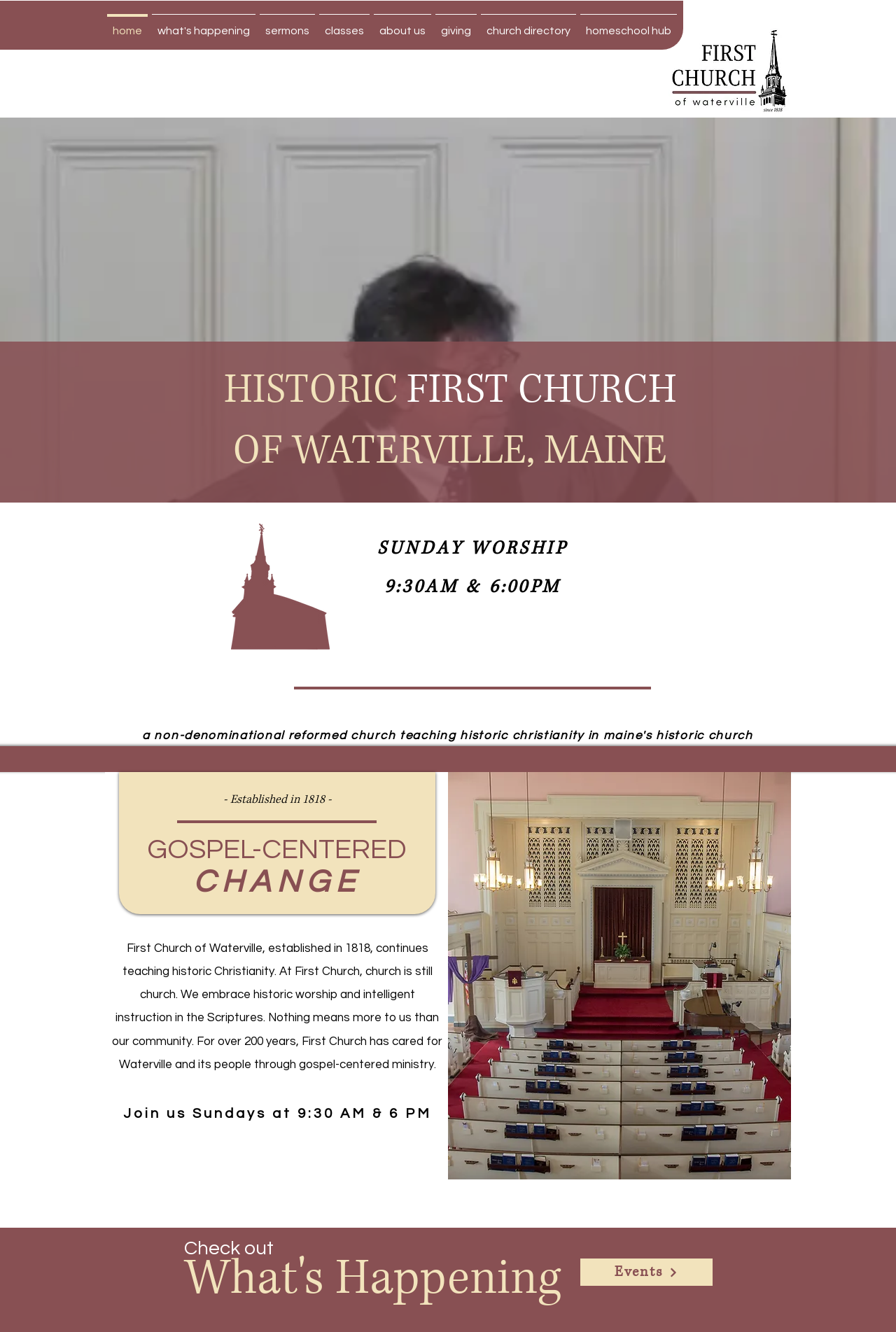Please identify the bounding box coordinates of the region to click in order to complete the task: "View sermons". The coordinates must be four float numbers between 0 and 1, specified as [left, top, right, bottom].

[0.288, 0.011, 0.354, 0.027]